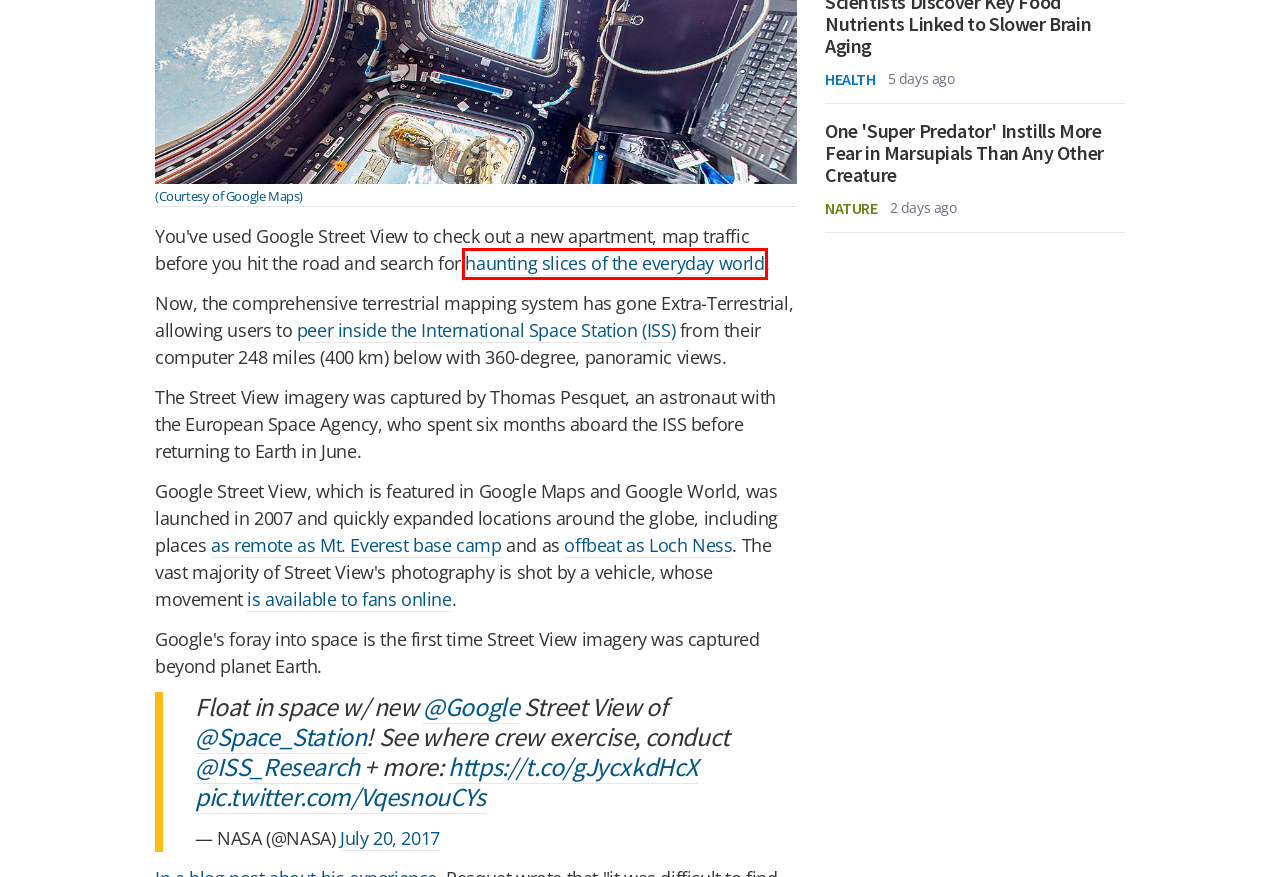You are provided with a screenshot of a webpage that has a red bounding box highlighting a UI element. Choose the most accurate webpage description that matches the new webpage after clicking the highlighted element. Here are your choices:
A. Space : ScienceAlert - The Best in Science News And Amazing Breakthroughs
B. http://bit.ly/2uMmTif
C. One 'Super Predator' Instills More Fear in Marsupials Than Any Other Creature : ScienceAlert
D. Jon Rafman
E. Scientists Discover Key Food Nutrients Linked to Slower Brain Aging : ScienceAlert
F. Nature : ScienceAlert - The Best in Science News And Amazing Breakthroughs
G. https://twitter.com/NASA/status/888075163178344448/photo/1
H. 404 | Spot The Station | NASA

D